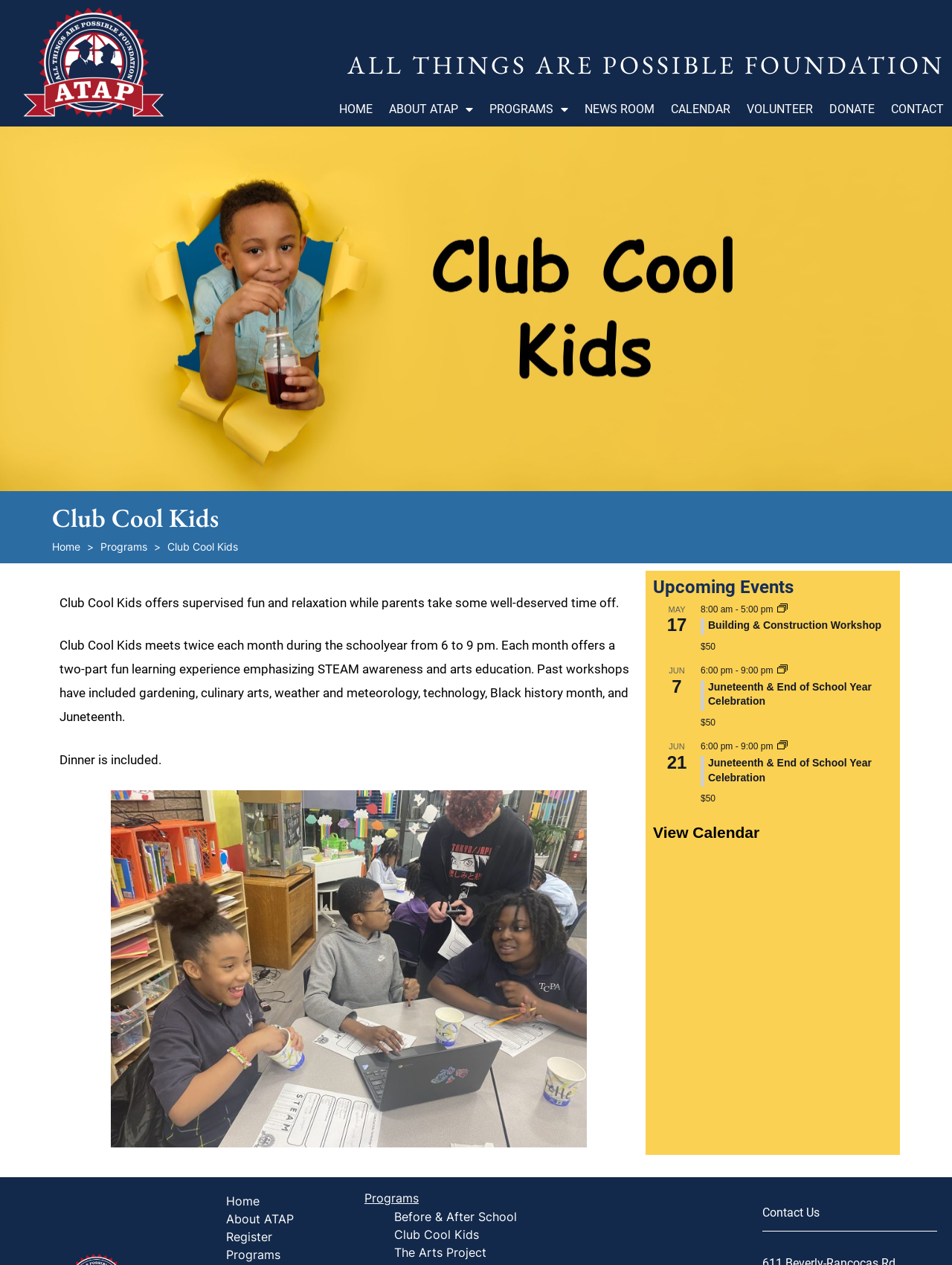How often do students meet for Club Cool Kids?
Using the image, respond with a single word or phrase.

Twice a month